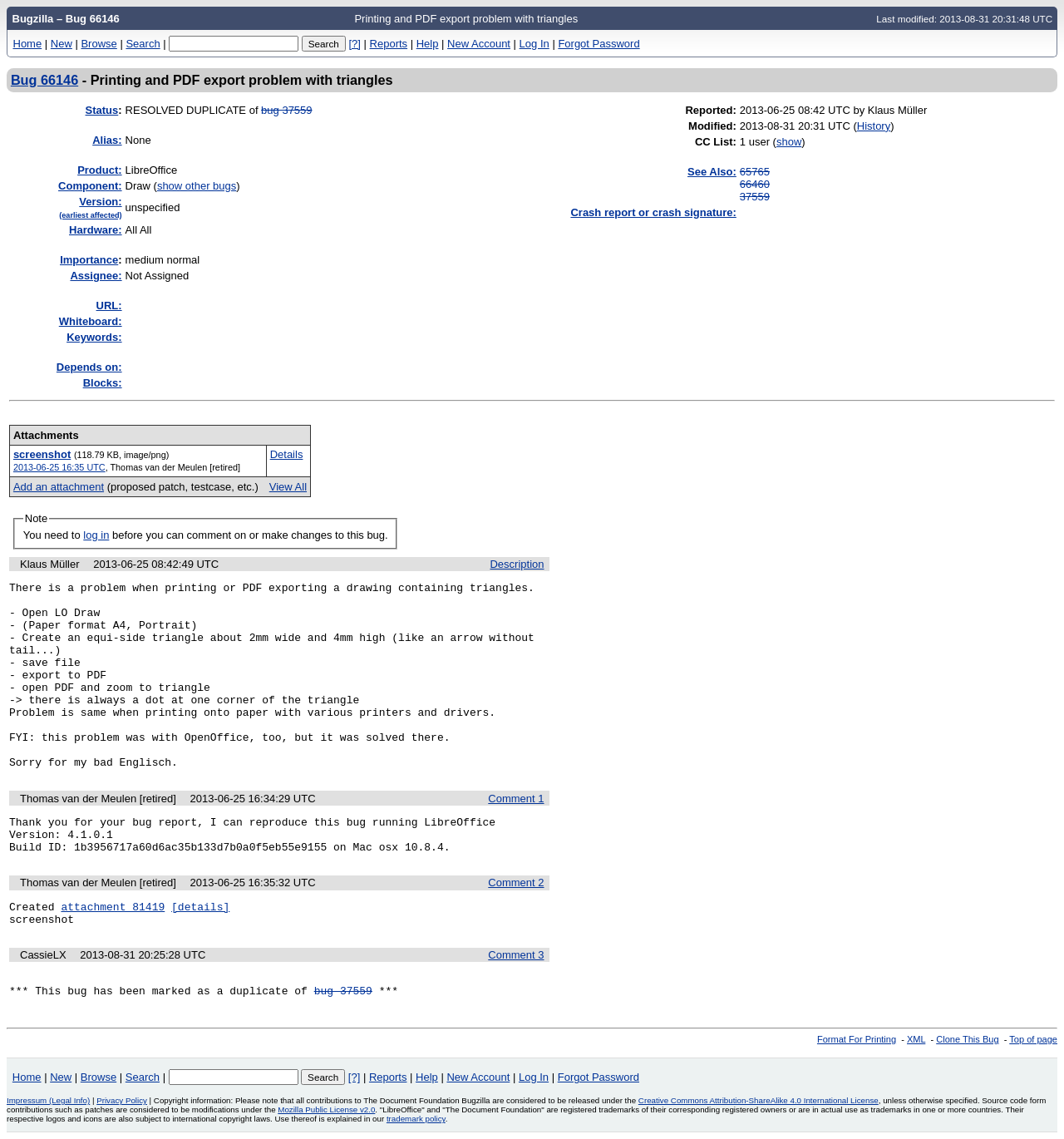Give a succinct answer to this question in a single word or phrase: 
What is the component associated with this bug?

Draw